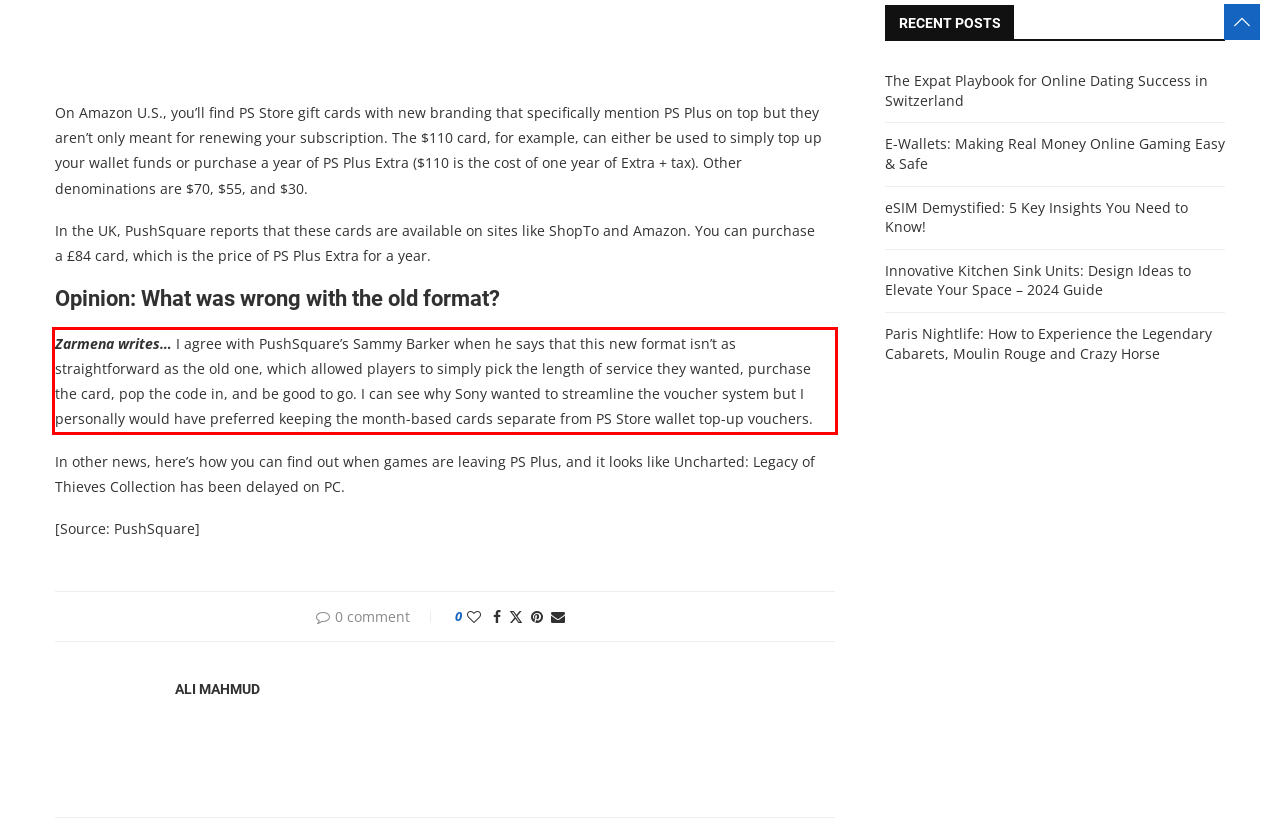In the screenshot of the webpage, find the red bounding box and perform OCR to obtain the text content restricted within this red bounding box.

Zarmena writes… I agree with PushSquare’s Sammy Barker when he says that this new format isn’t as straightforward as the old one, which allowed players to simply pick the length of service they wanted, purchase the card, pop the code in, and be good to go. I can see why Sony wanted to streamline the voucher system but I personally would have preferred keeping the month-based cards separate from PS Store wallet top-up vouchers.